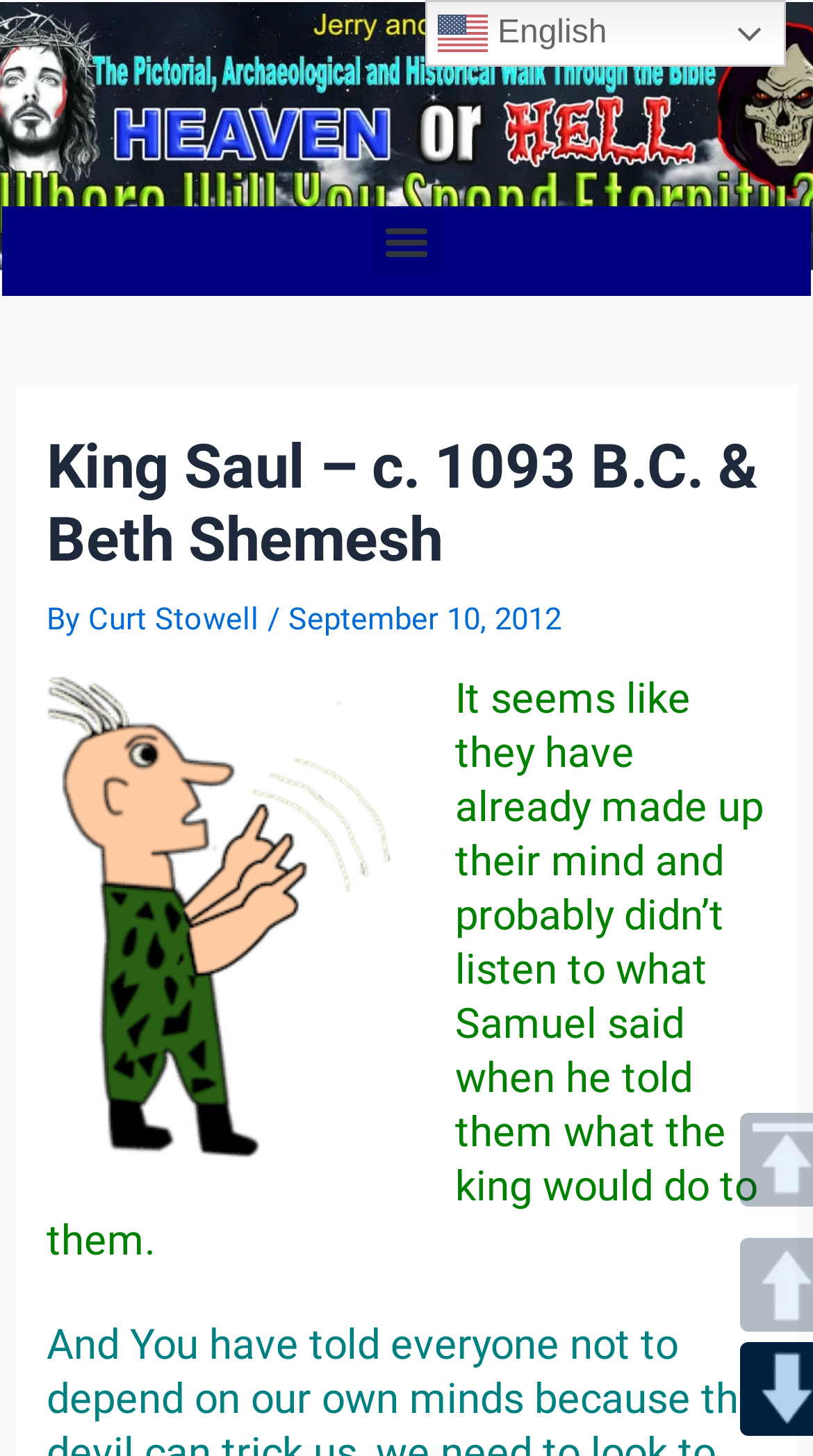Determine the bounding box for the UI element that matches this description: "Curt Stowell".

[0.109, 0.412, 0.329, 0.438]